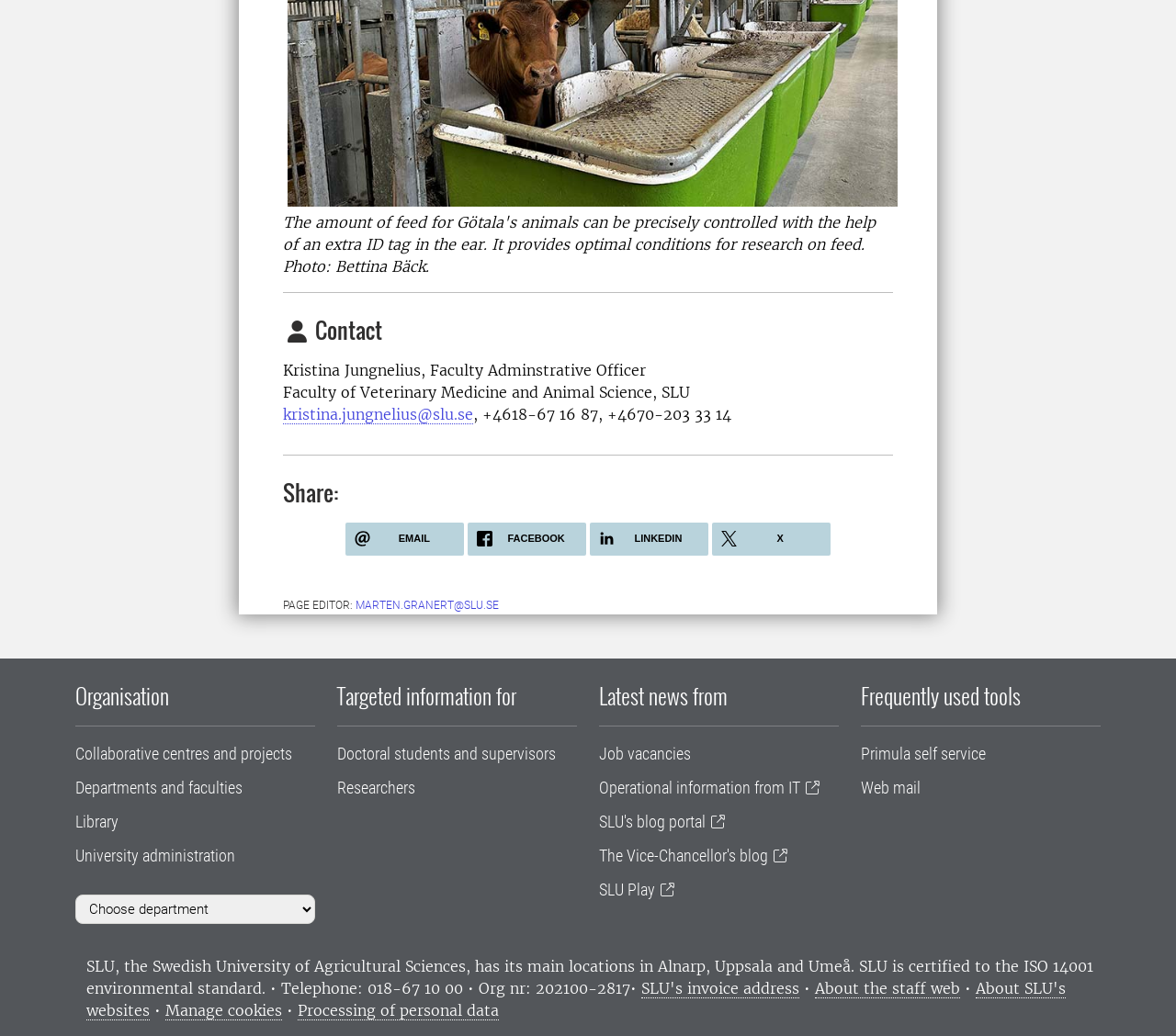Please identify the bounding box coordinates of the element on the webpage that should be clicked to follow this instruction: "Contact Kristina Jungnelius". The bounding box coordinates should be given as four float numbers between 0 and 1, formatted as [left, top, right, bottom].

[0.241, 0.391, 0.402, 0.41]